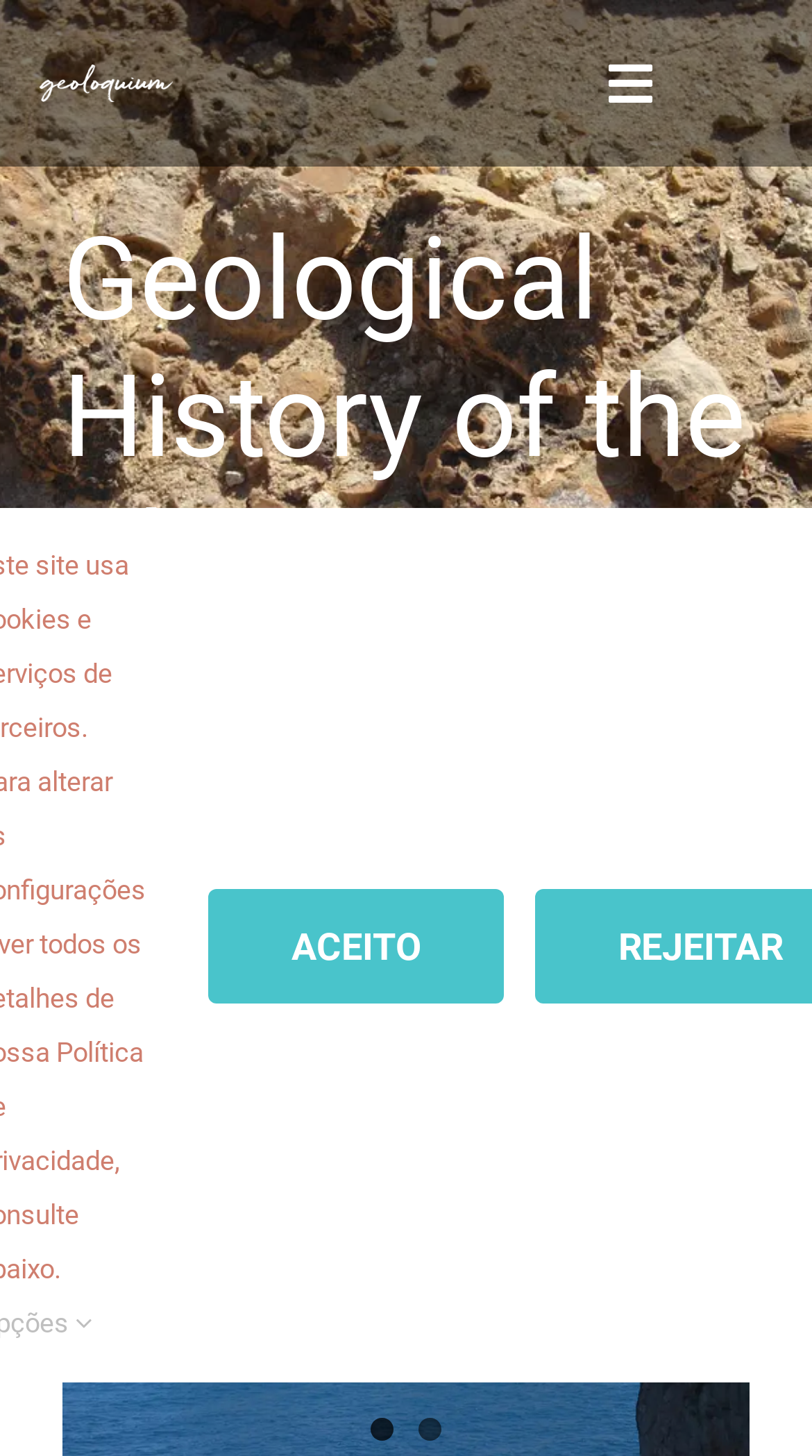Identify the bounding box of the UI component described as: "Toggle Navigation".

[0.725, 0.029, 0.828, 0.086]